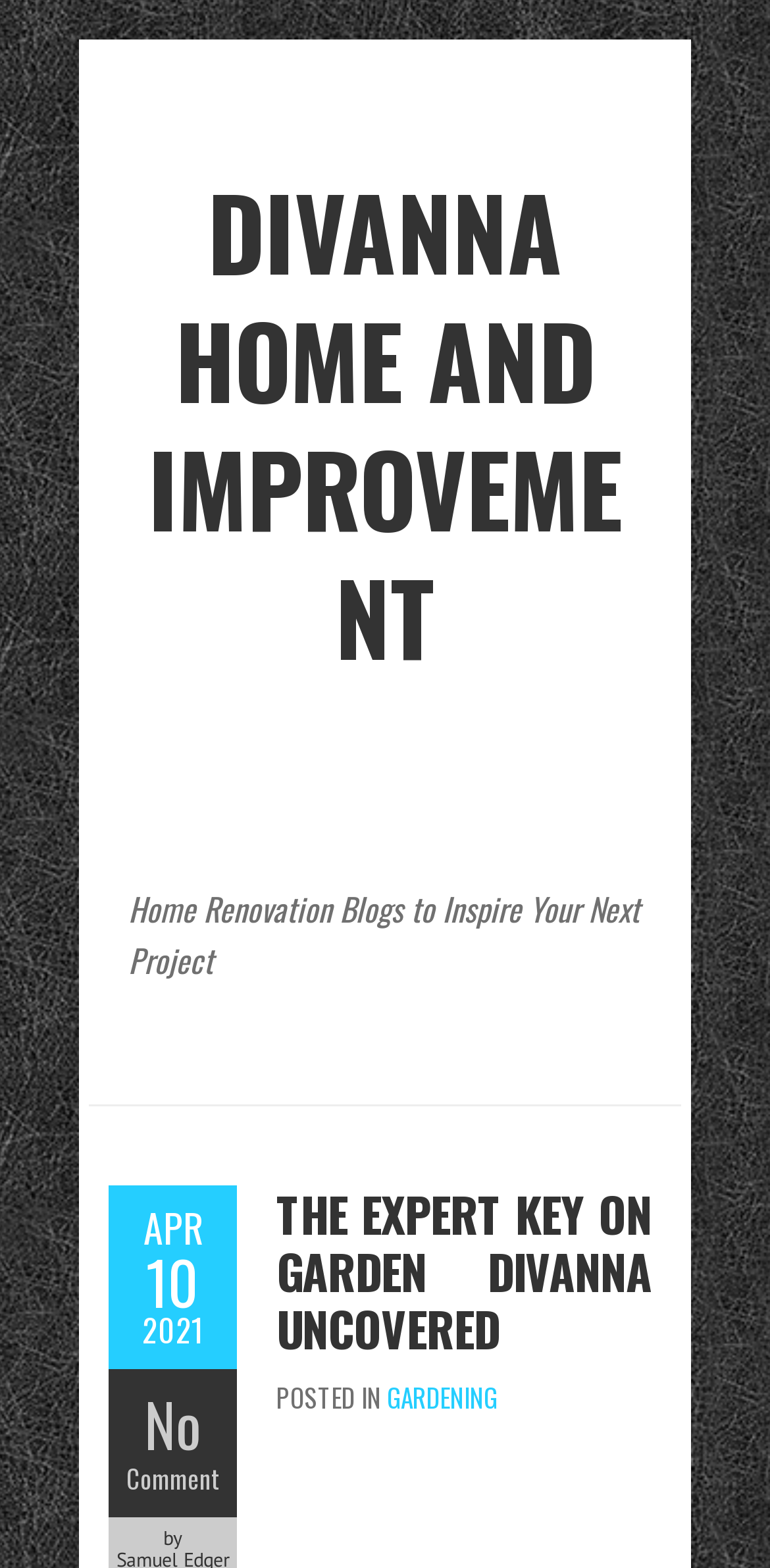What is the principal heading displayed on the webpage?

DIVANNA HOME AND IMPROVEMENT